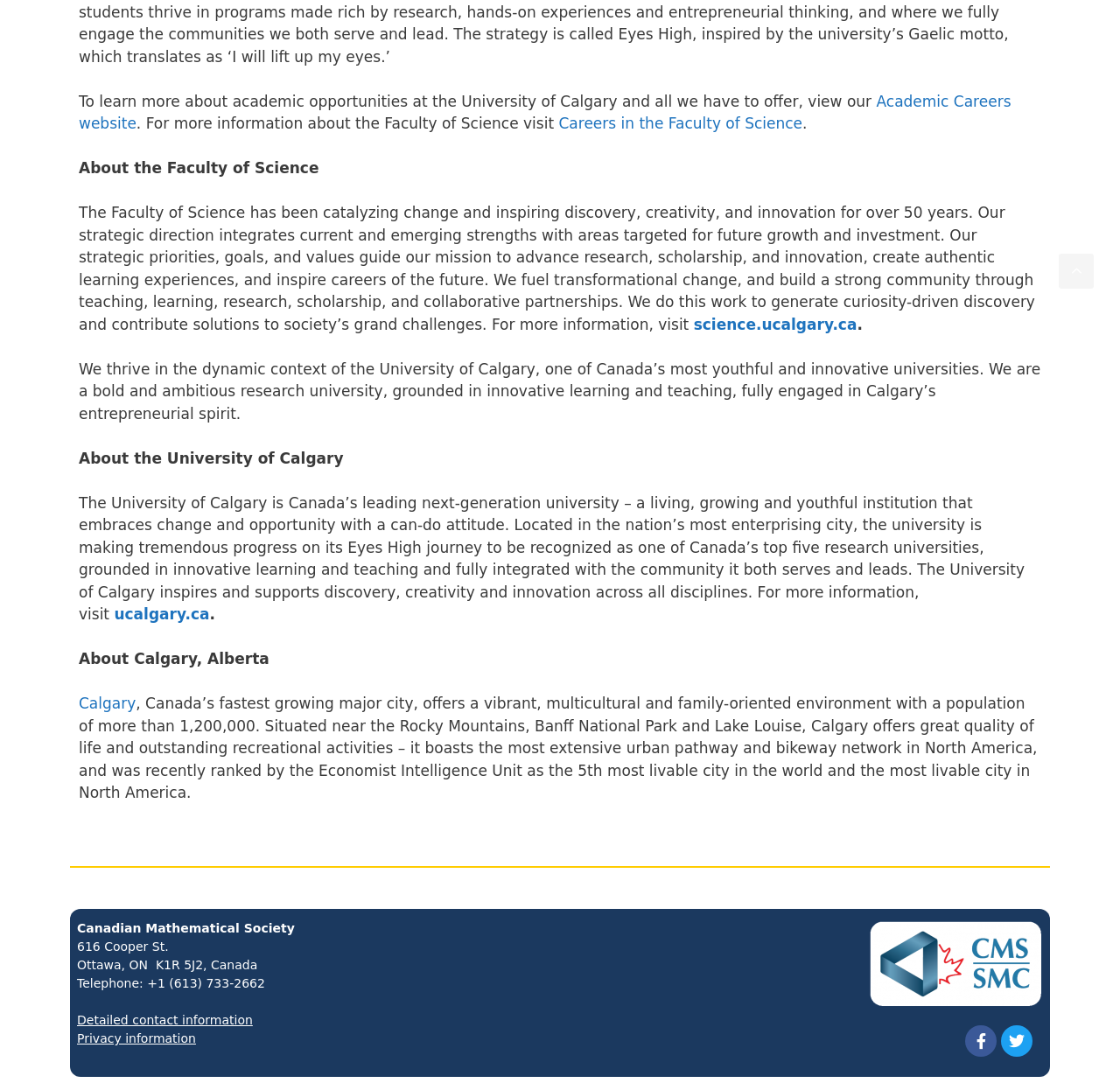What is the name of the faculty described on this webpage?
Please answer the question with a detailed response using the information from the screenshot.

I determined the answer by reading the text on the webpage, specifically the section that starts with 'About the Faculty of Science'. This section provides information about the faculty, its strategic direction, and its mission.